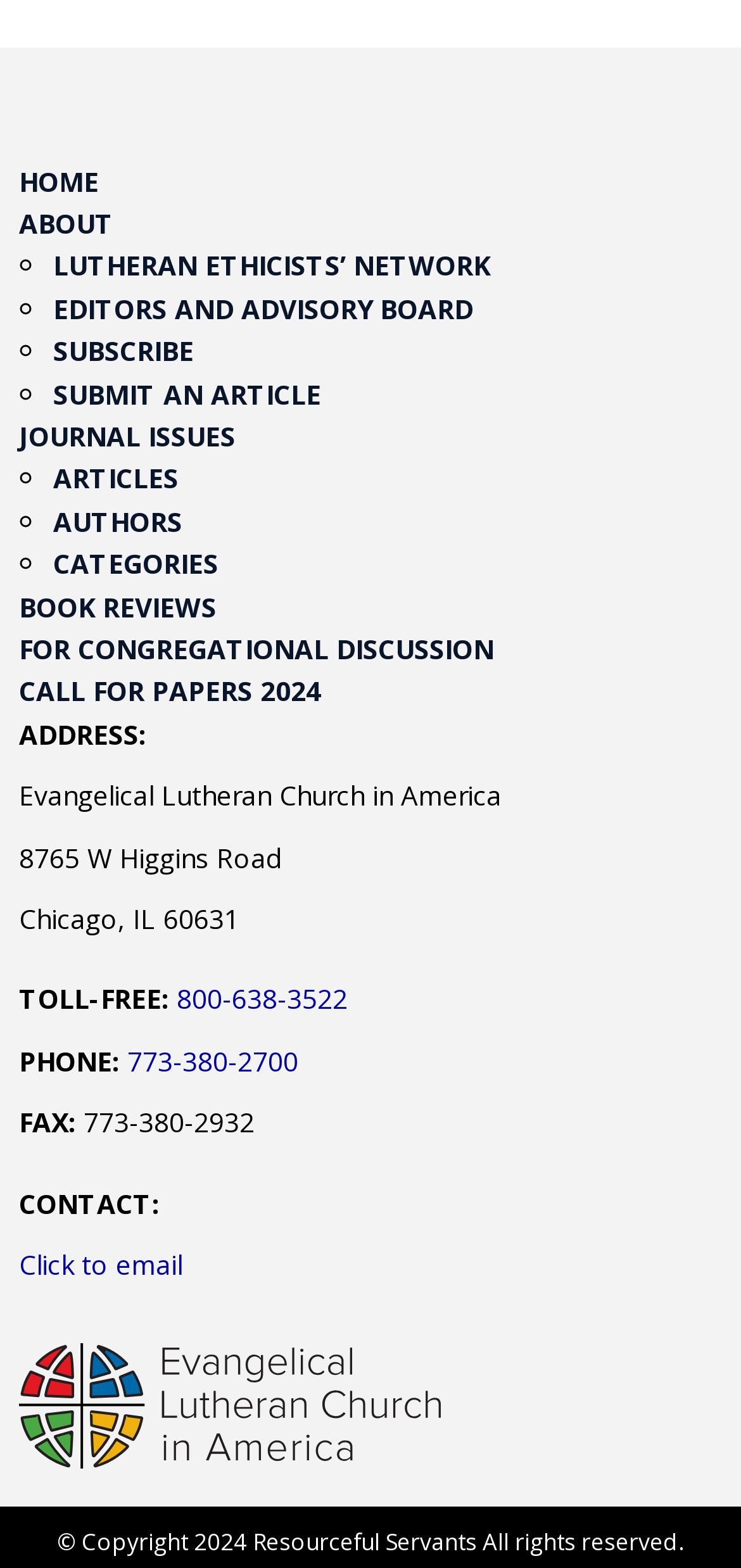Highlight the bounding box coordinates of the region I should click on to meet the following instruction: "Submit an article".

[0.072, 0.239, 0.433, 0.263]